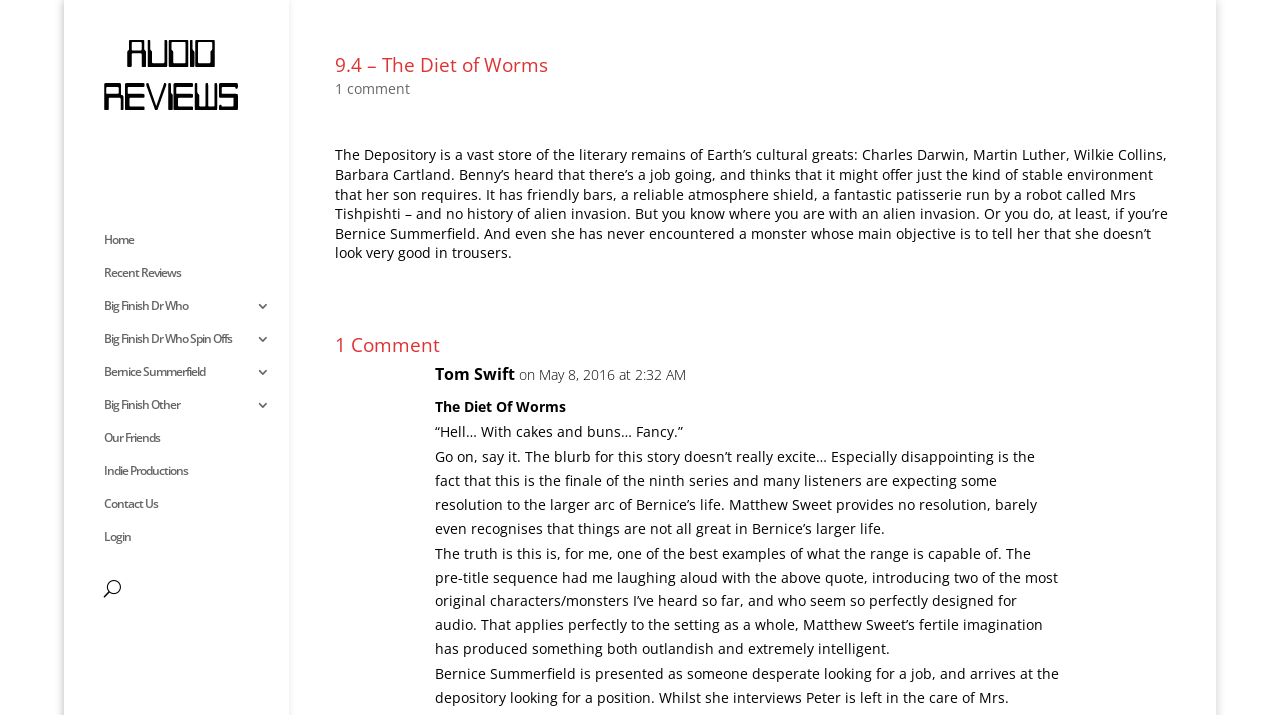From the image, can you give a detailed response to the question below:
Who wrote the comment on this review?

I looked at the comment section and found a static text element with the text 'Tom Swift', which is the name of the person who wrote the comment.